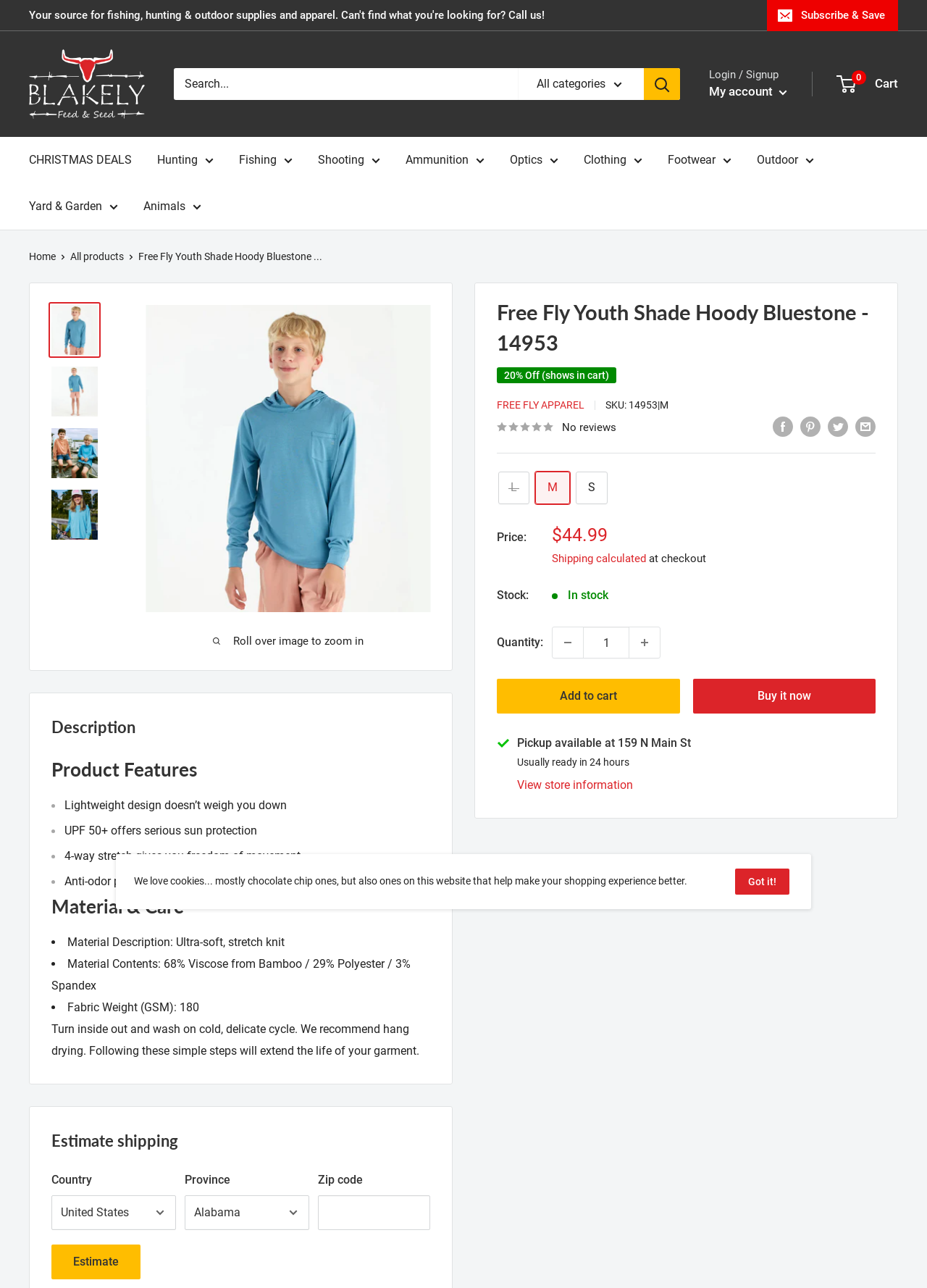Determine the bounding box coordinates of the region that needs to be clicked to achieve the task: "Add to cart".

[0.536, 0.527, 0.733, 0.554]